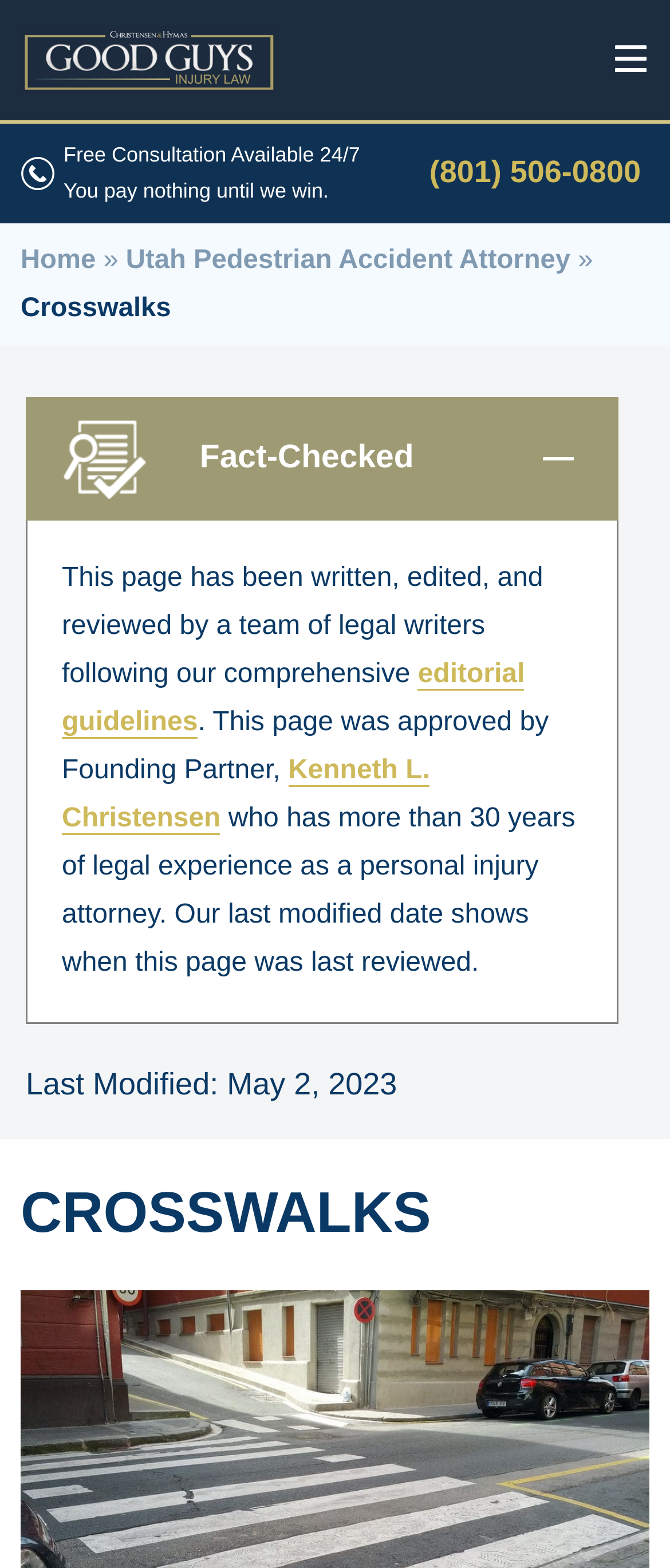Please reply with a single word or brief phrase to the question: 
What is the topic of this webpage?

Crosswalks